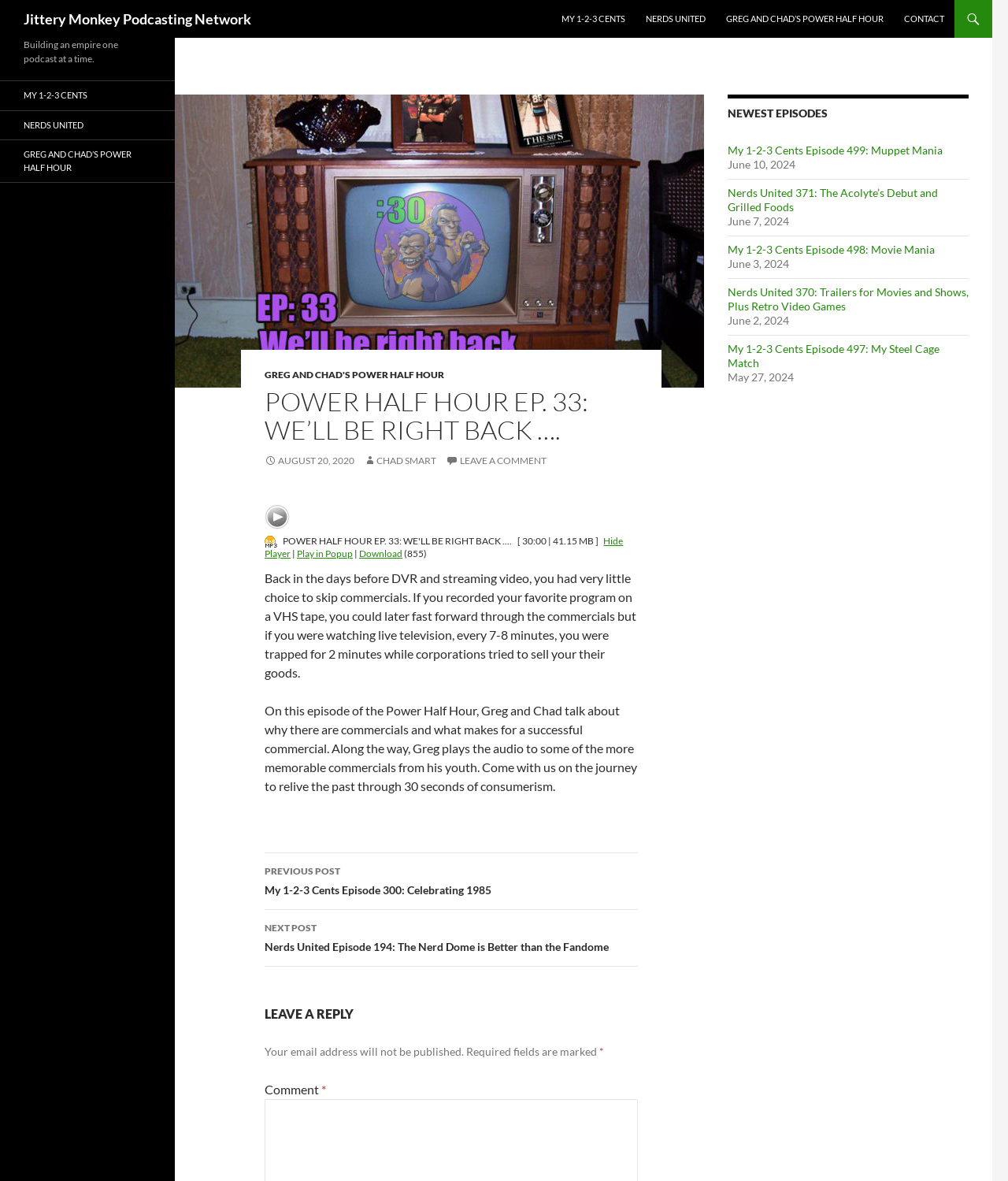Determine the bounding box coordinates of the UI element that matches the following description: "My 1-2-3 Cents". The coordinates should be four float numbers between 0 and 1 in the format [left, top, right, bottom].

[0.0, 0.069, 0.173, 0.093]